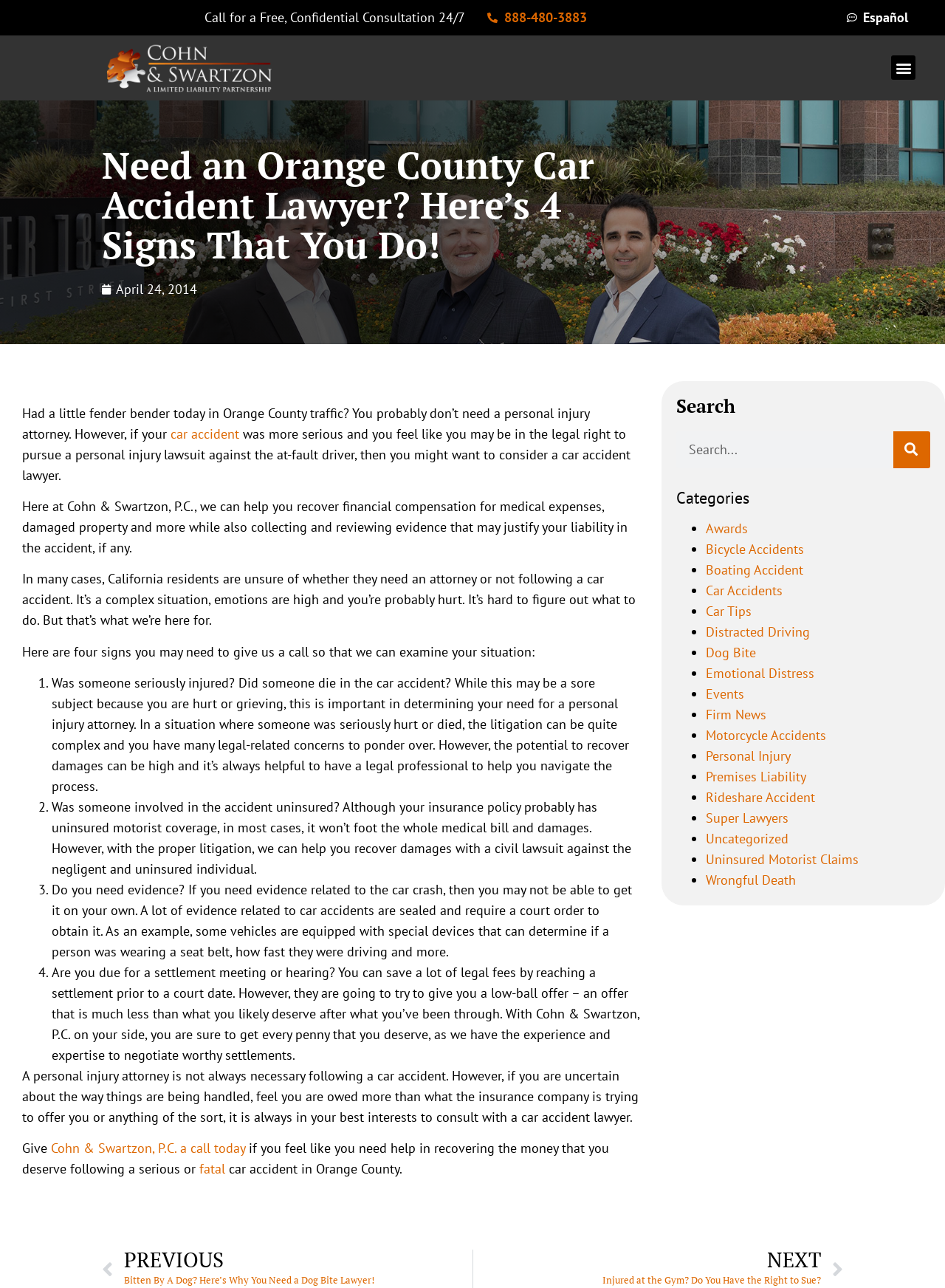Determine the bounding box coordinates of the clickable region to follow the instruction: "Subscribe Now".

None